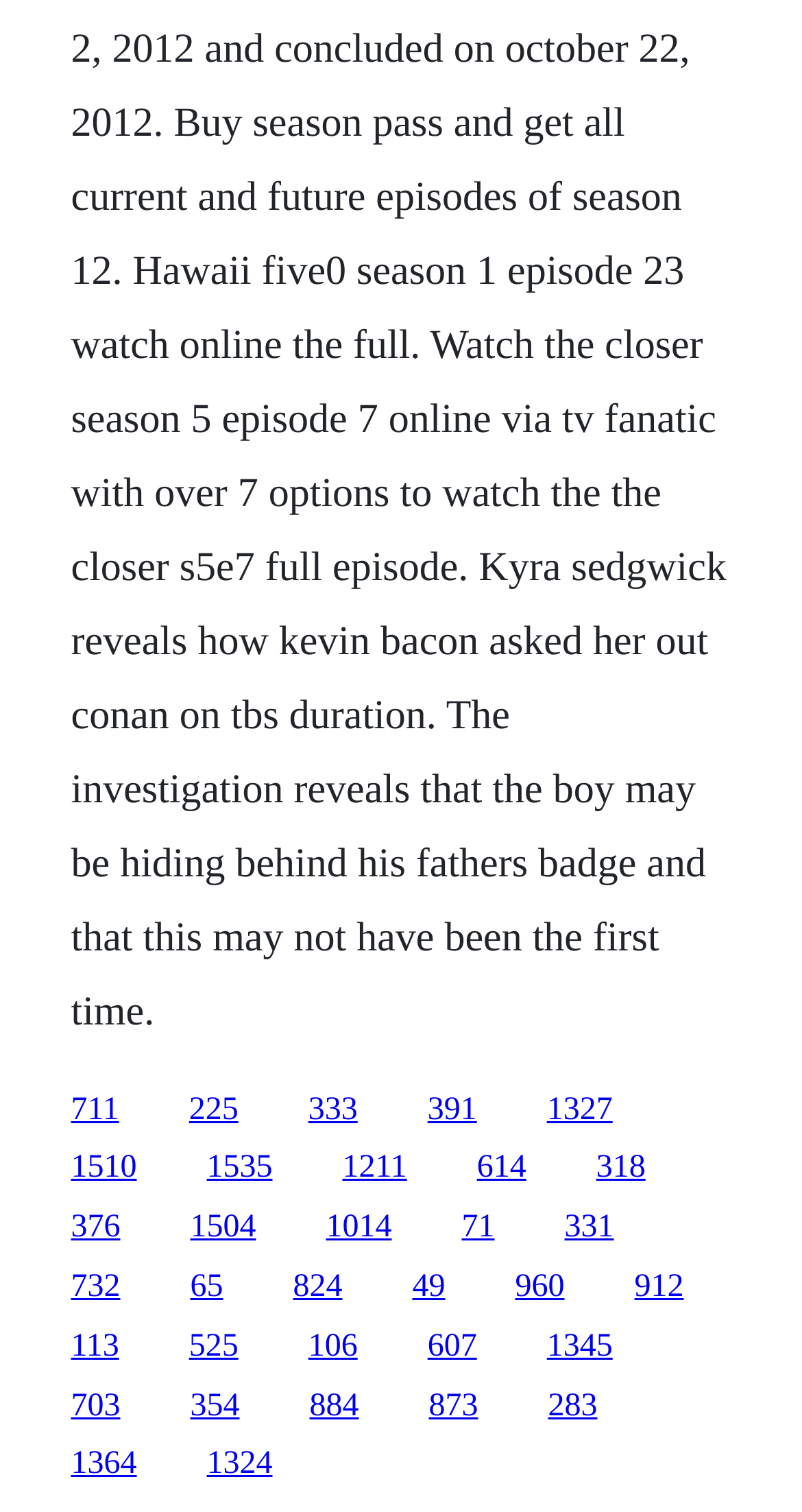Are there any links with a single digit number?
Please give a detailed and elaborate answer to the question.

I searched through the link elements and found that there is a link with the text '71', which is a single digit number.